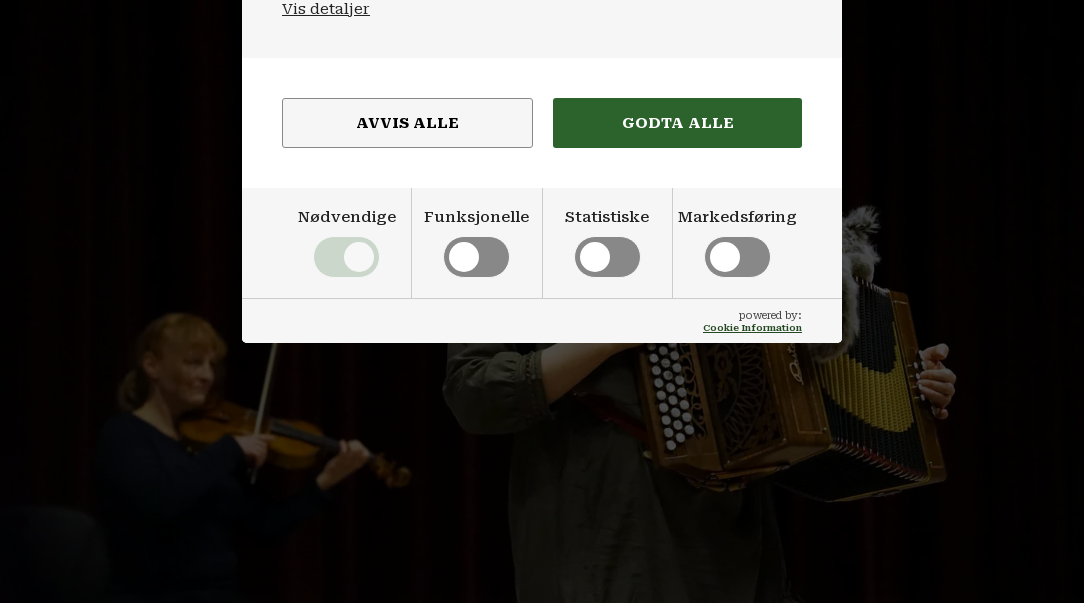Explain the scene depicted in the image, including all details.

The image features a performance setting where musicians are engaged in a folk music event. In the foreground, a young woman is playing an accordion, showcasing the lively spirit of folk traditions. She is accompanied by another musician, likely playing a violin, both focused on their instruments amidst a rich melodic backdrop. The background appears to have a soft, blurred curtain, enhancing the performers' presence.

Overlaying this scene is a consent banner related to cookie settings. It includes a button to 'Godta alle' (Accept all) and another to 'Avvis alle' (Reject all), along with various checkboxes for specific cookie categories: 'Nødvendige' (Necessary), 'Funksjonelle' (Functional), 'Statistiske' (Statistical), and 'Markedsføring' (Marketing), with some settings indicated as selected. The banner is styled to be user-friendly, reflecting a modern web design approach.

Below the image, a note credits the photograph to Kristian Glomnes, indicating an organized and professional representation of the event. This captures the essence of community engagement through music and highlights the importance of privacy choices in today's digital experience.